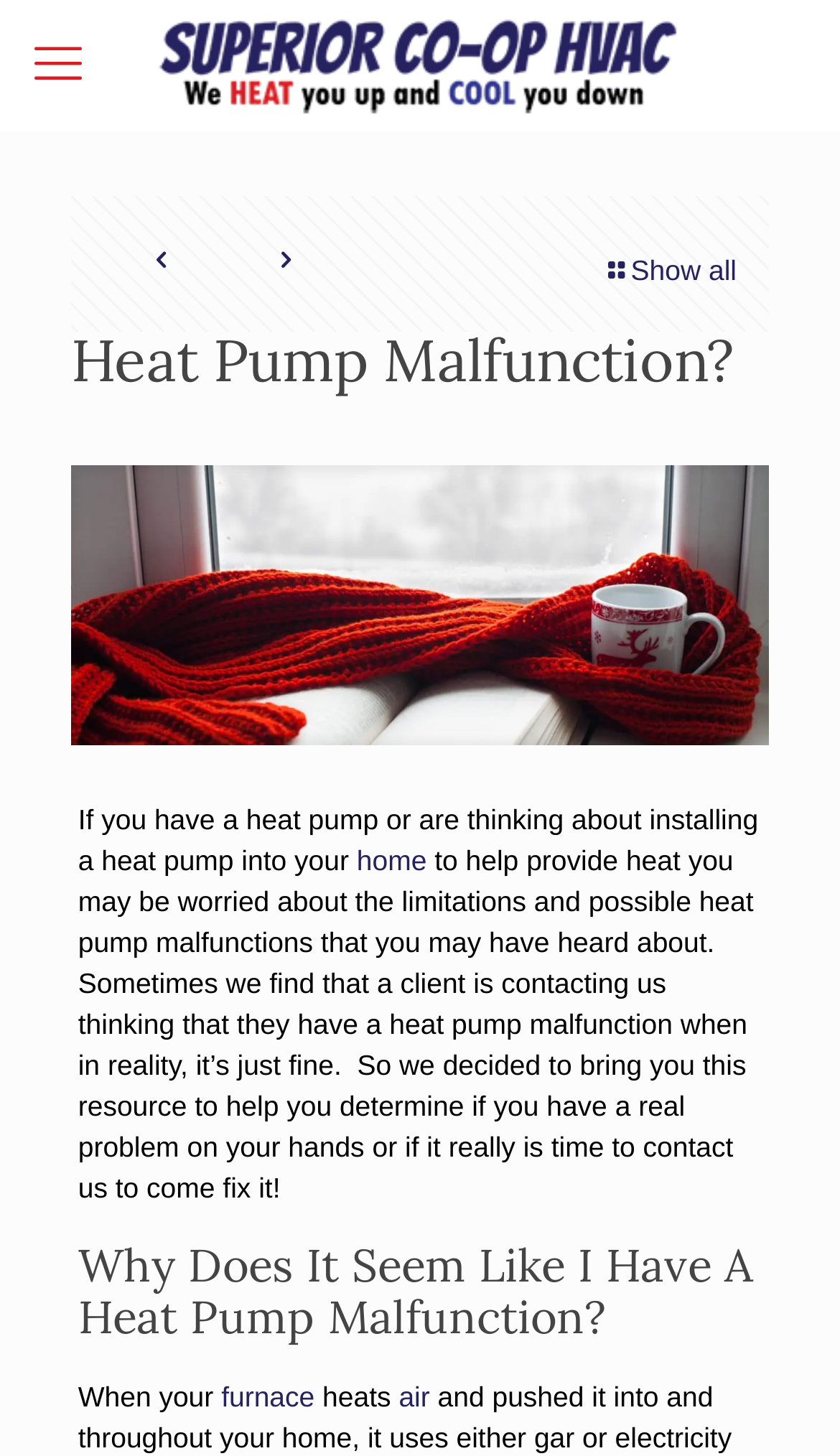Find the bounding box coordinates for the element that must be clicked to complete the instruction: "read about heat pump malfunction". The coordinates should be four float numbers between 0 and 1, indicated as [left, top, right, bottom].

[0.085, 0.32, 0.915, 0.511]